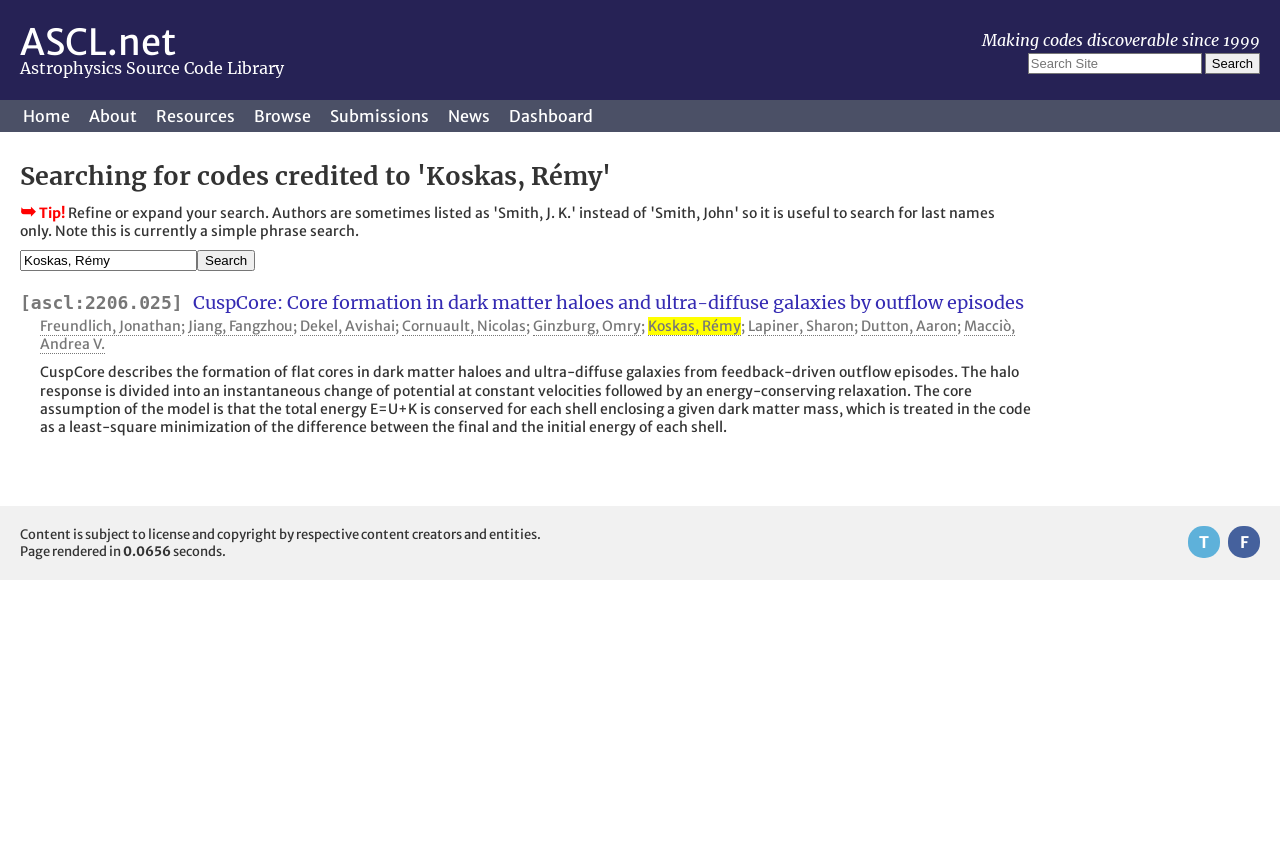Pinpoint the bounding box coordinates of the element to be clicked to execute the instruction: "Search site".

[0.803, 0.062, 0.939, 0.086]